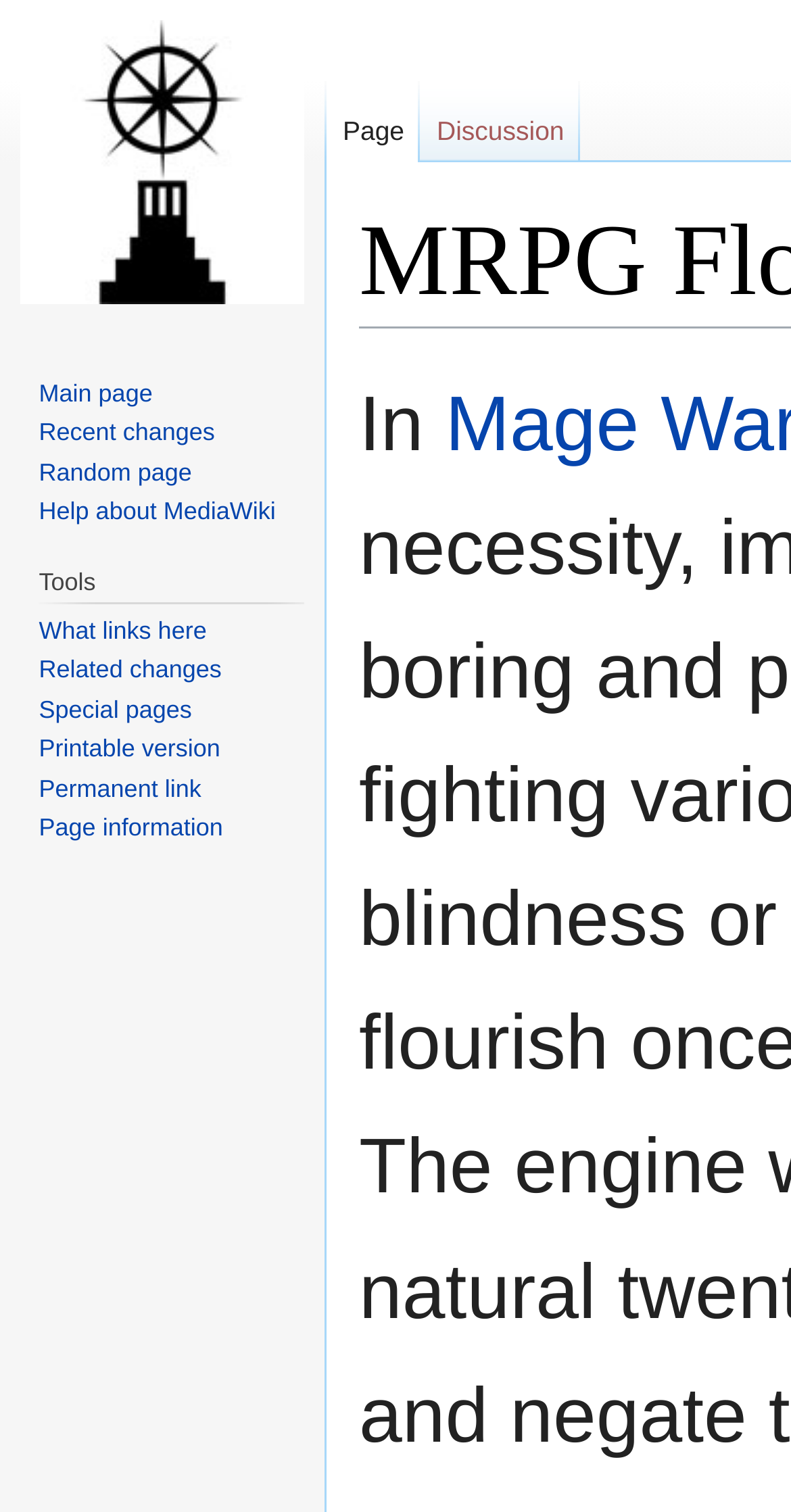How many links are there in the 'Navigation' section?
From the image, respond with a single word or phrase.

4